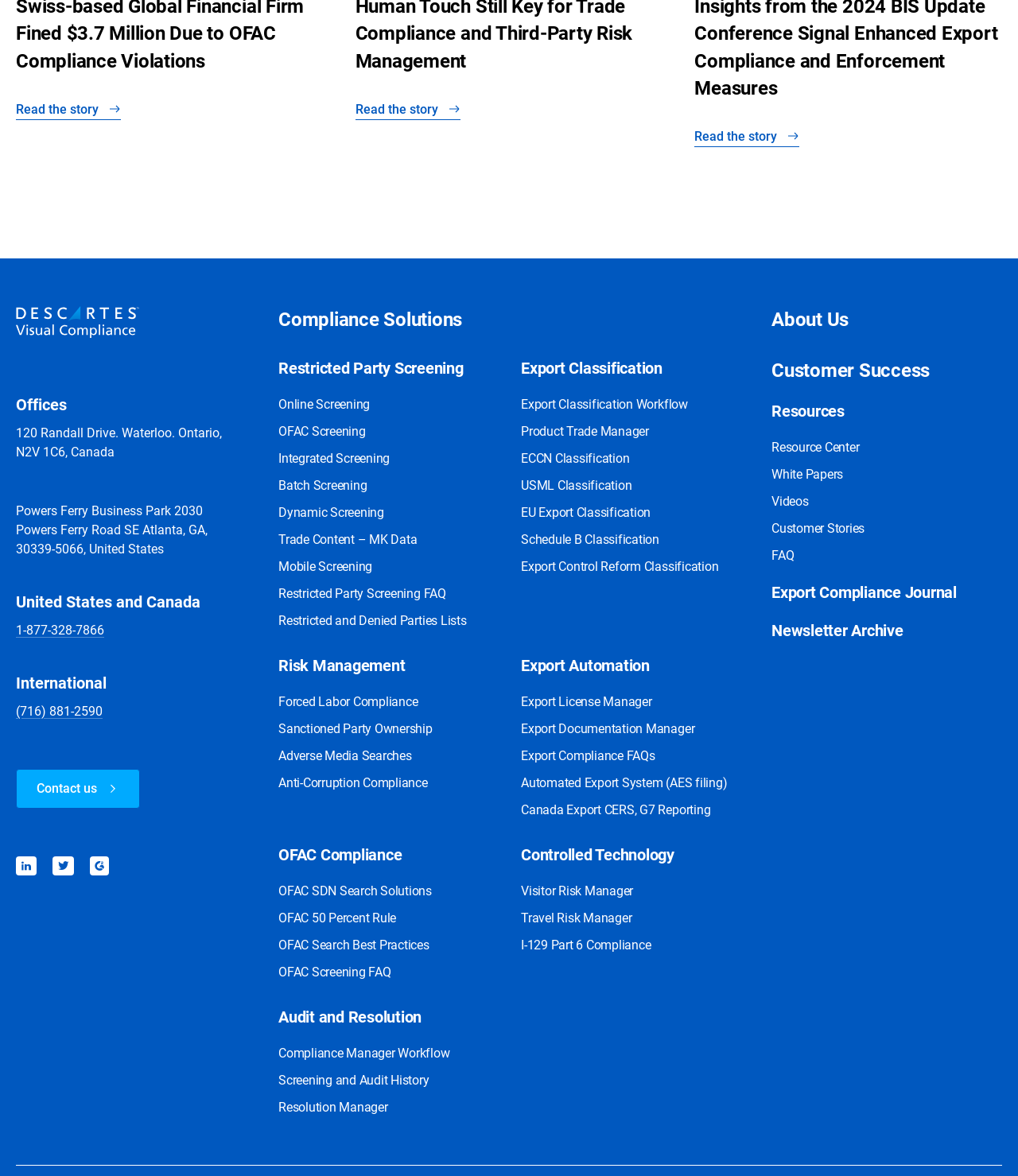Find the bounding box coordinates for the area you need to click to carry out the instruction: "Read the story". The coordinates should be four float numbers between 0 and 1, indicated as [left, top, right, bottom].

[0.016, 0.084, 0.119, 0.102]